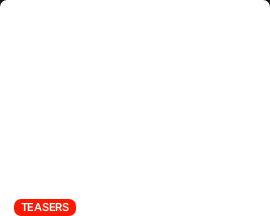Give a one-word or one-phrase response to the question: 
What is the purpose of the image?

Promotional element